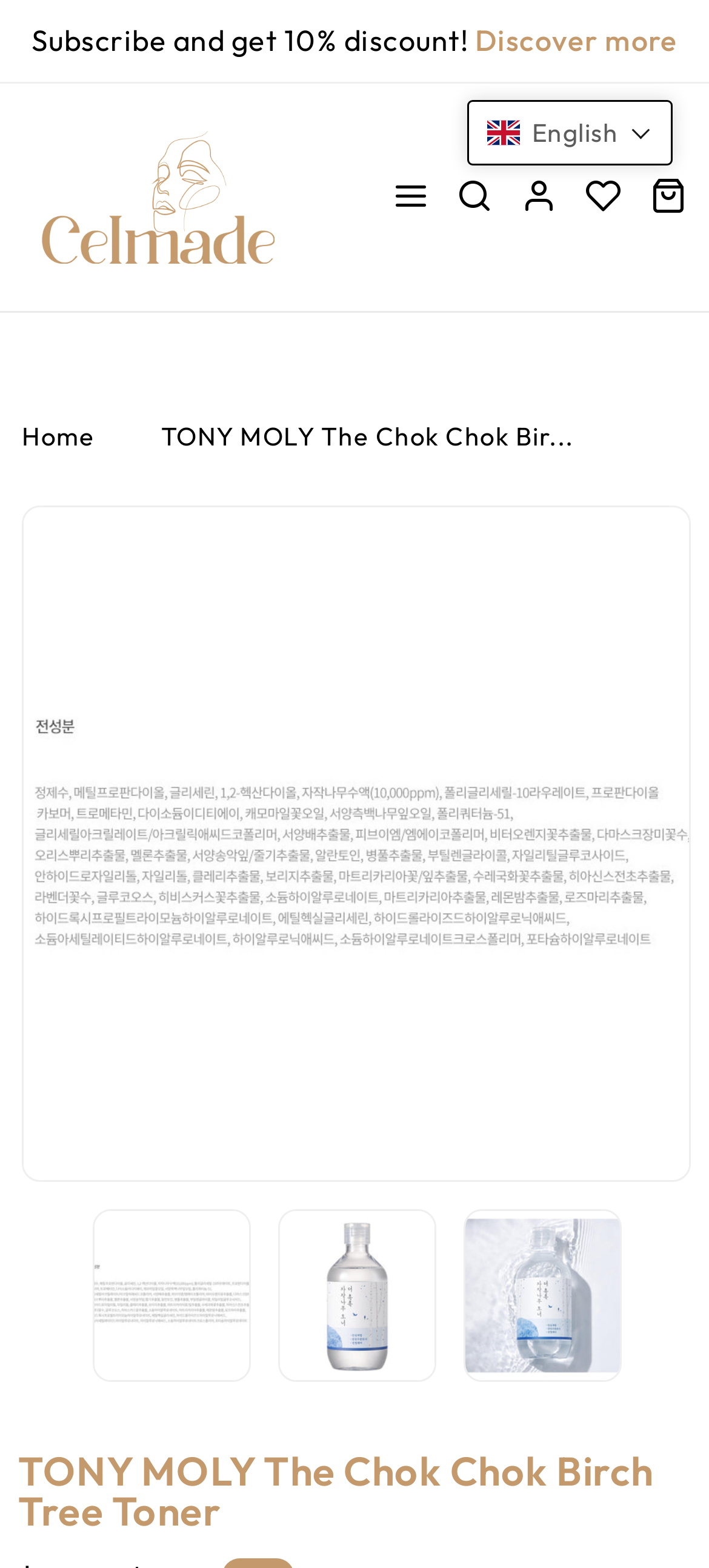Identify the bounding box coordinates for the UI element described as follows: Diamond Rings Drip. Use the format (top-left x, top-left y, bottom-right x, bottom-right y) and ensure all values are floating point numbers between 0 and 1.

None